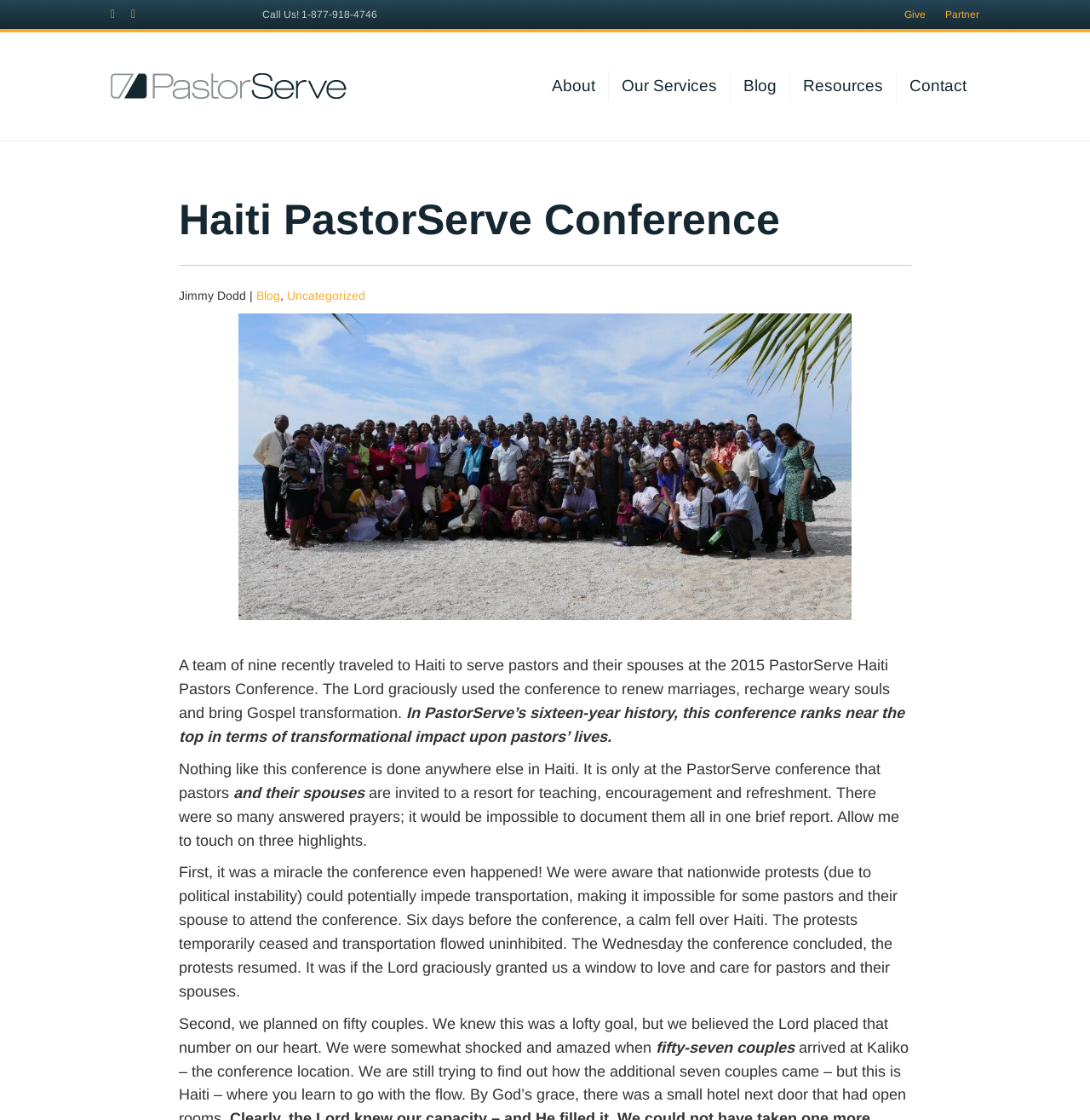Pinpoint the bounding box coordinates of the area that must be clicked to complete this instruction: "Call the phone number".

[0.241, 0.008, 0.346, 0.018]